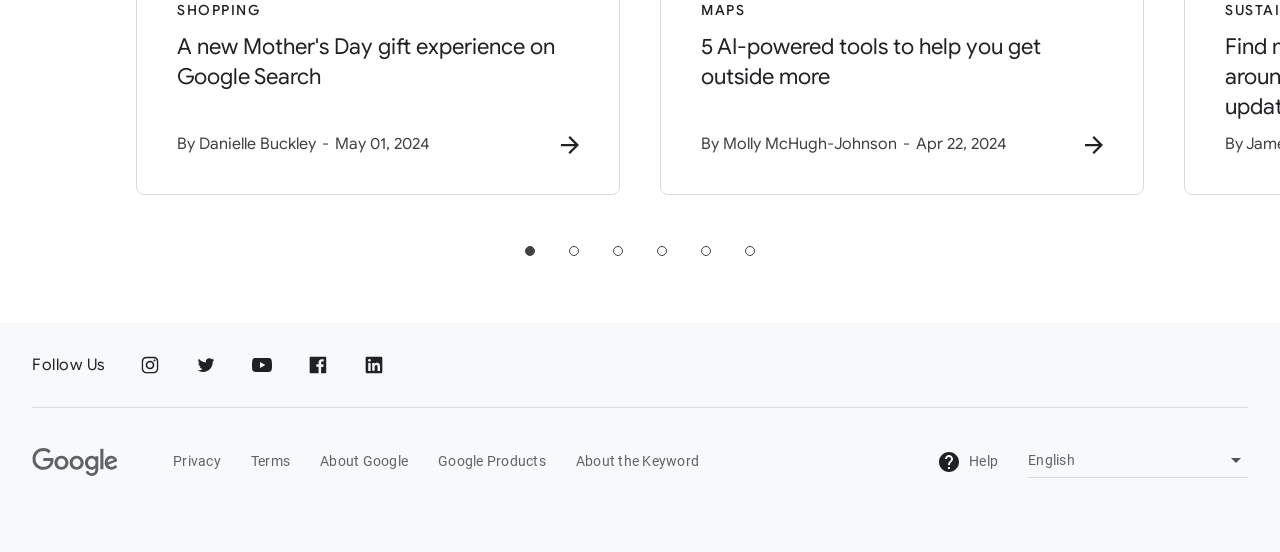Provide a one-word or short-phrase response to the question:
What is the purpose of the 'Select a language' combobox?

To select a language